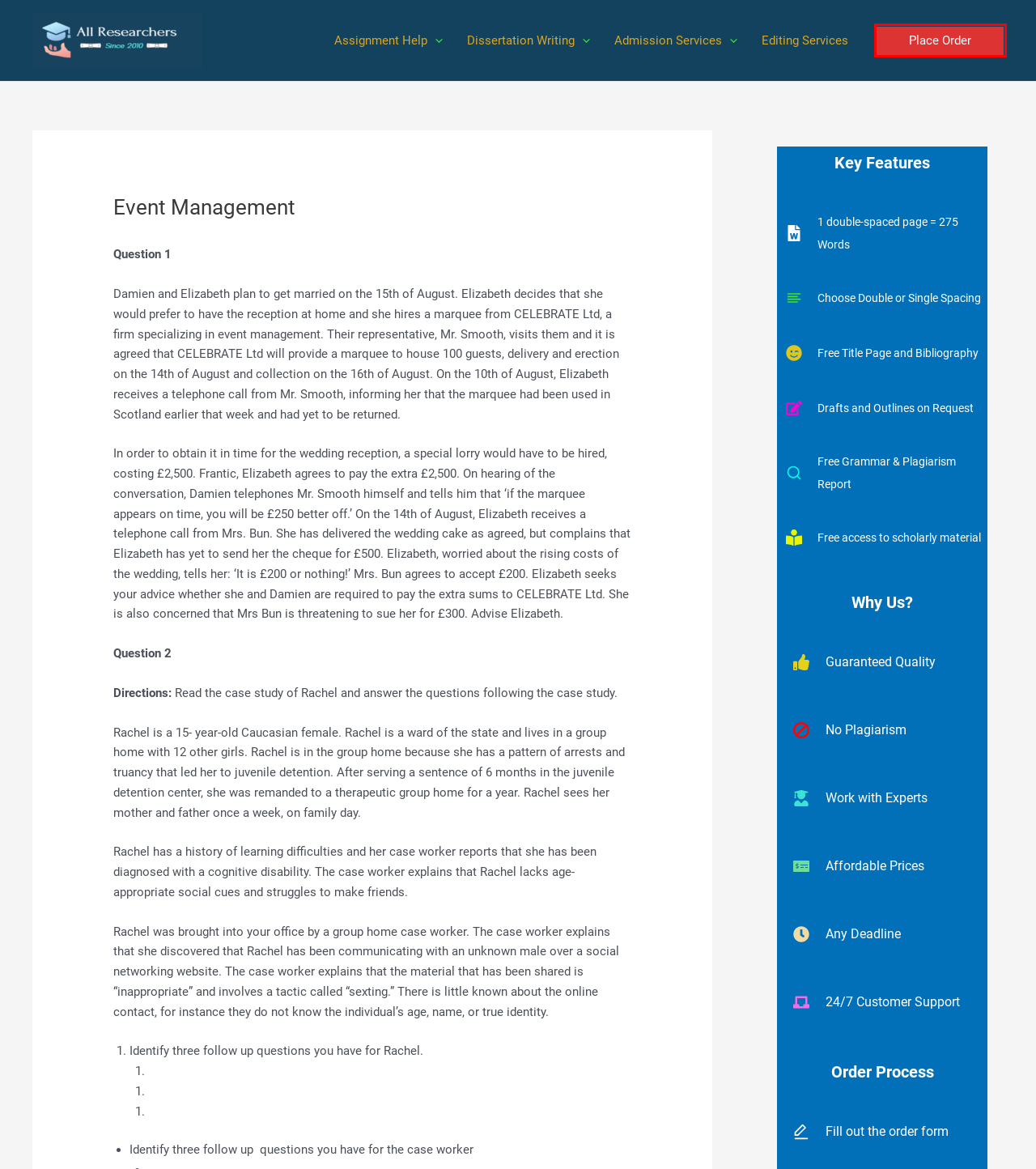After examining the screenshot of a webpage with a red bounding box, choose the most accurate webpage description that corresponds to the new page after clicking the element inside the red box. Here are the candidates:
A. Place Order - All Researchers
B. DMCA Compliance Statement for allresearchers.com
C. All Researchers - Custom Writing And Editing Services - All Researchers
D. Terms Of Use - All Researchers
E. Dissertation Writing - All Researchers
F. Report Writing - All Researchers
G. Services - All Researchers
H. Editing Services - All Researchers

A